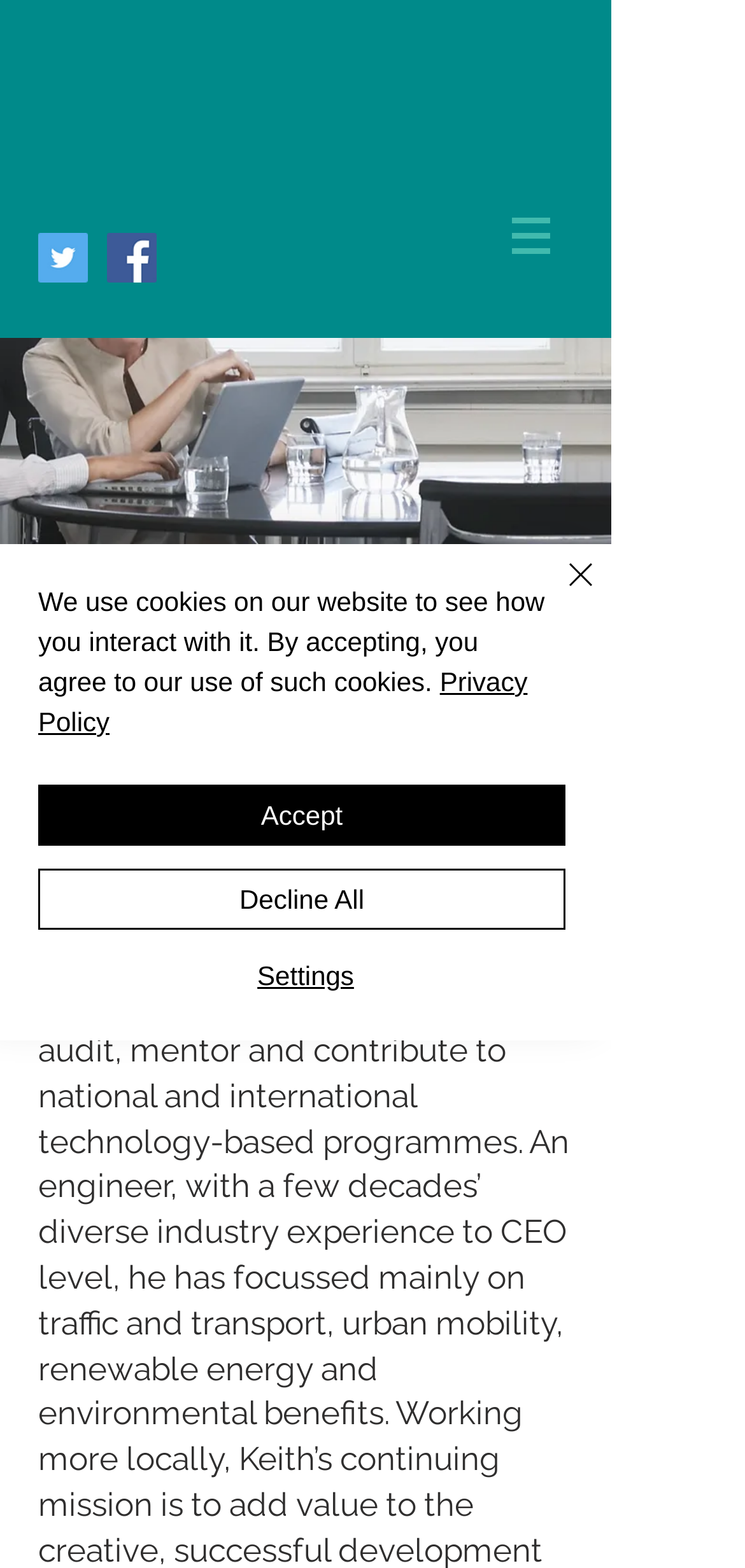Identify the bounding box coordinates of the specific part of the webpage to click to complete this instruction: "Click the navigation menu".

[0.649, 0.119, 0.777, 0.18]